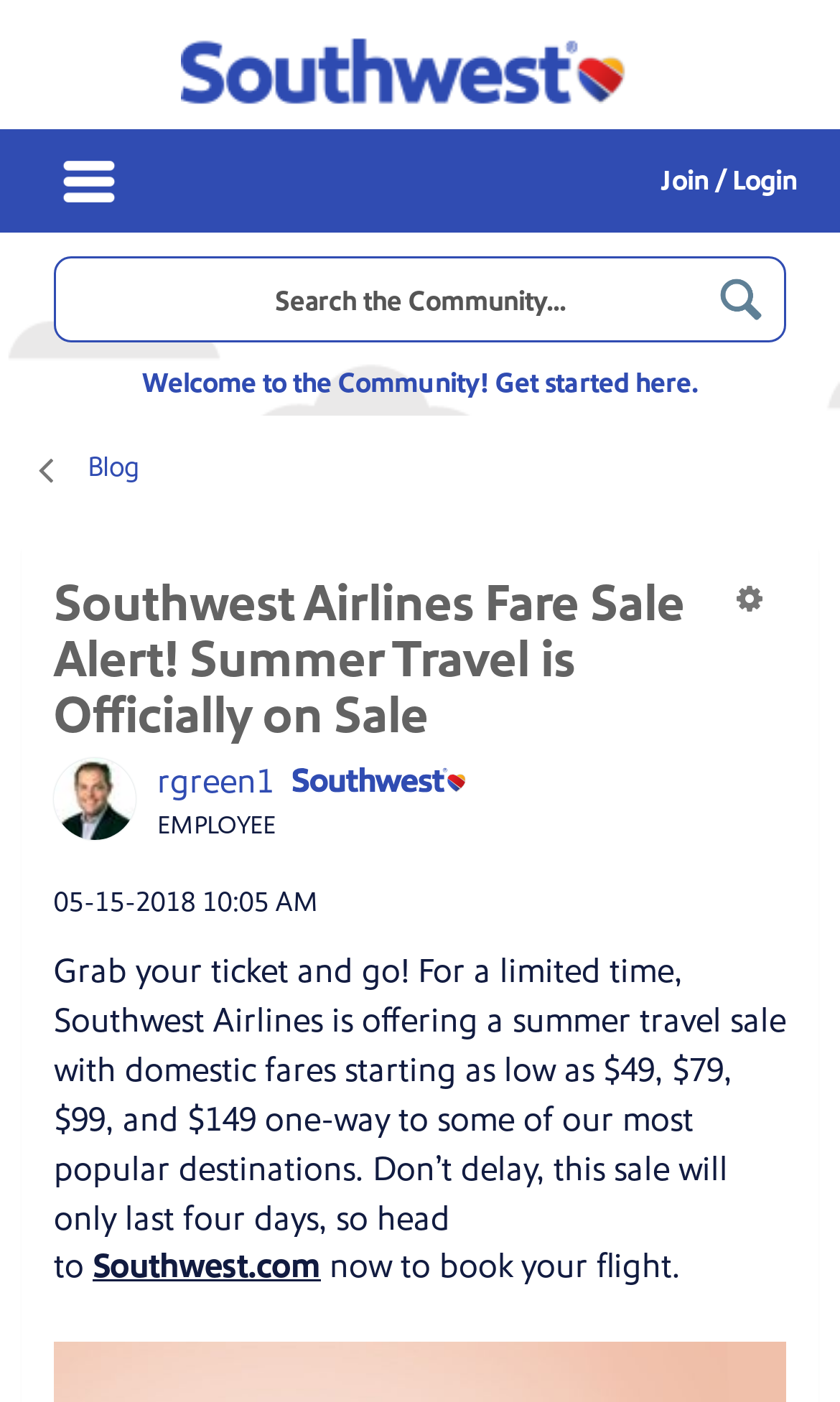Pinpoint the bounding box coordinates of the area that must be clicked to complete this instruction: "Go to the 'Discontinued Products' page".

None